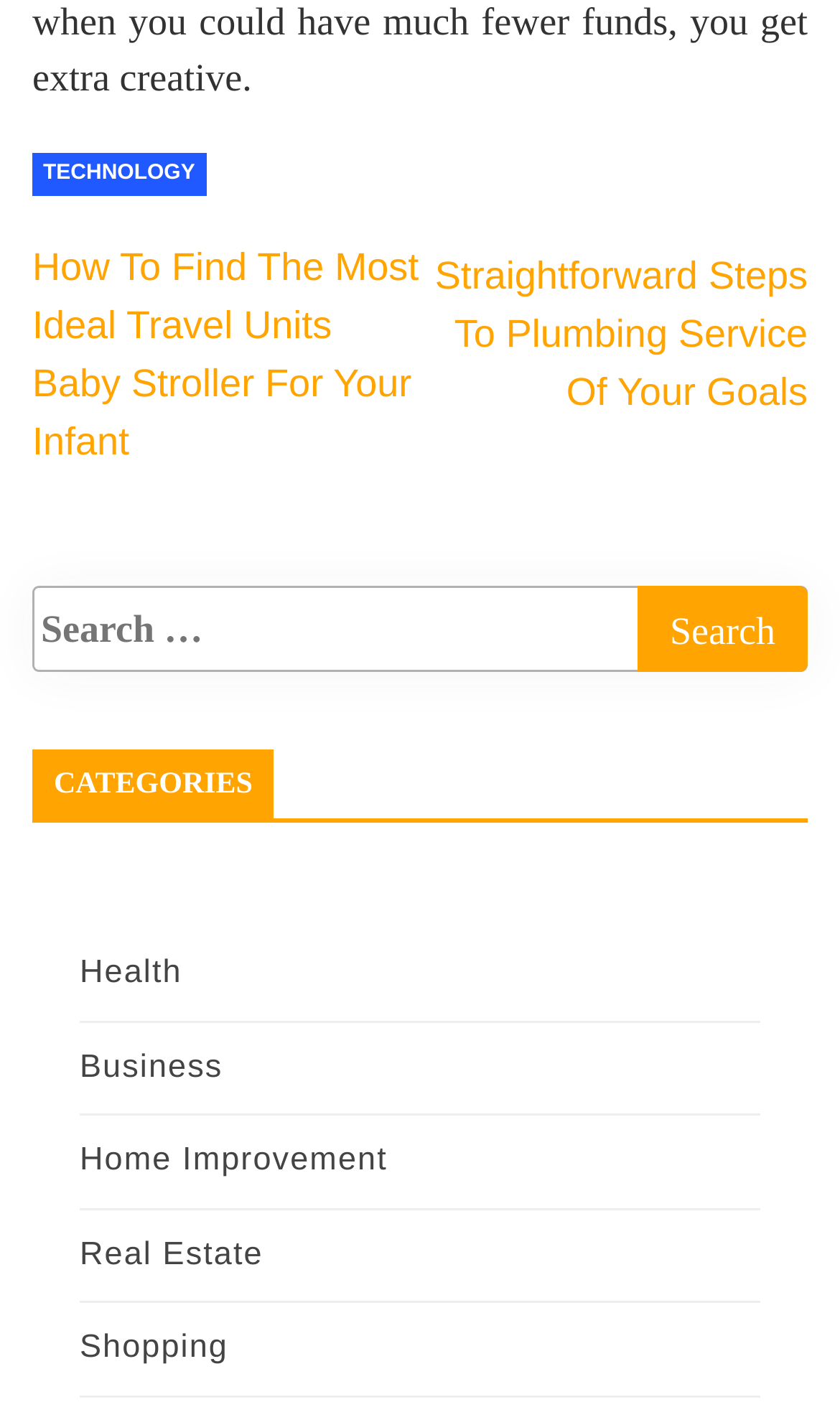Please identify the bounding box coordinates of the area that needs to be clicked to follow this instruction: "Browse the Business section".

[0.095, 0.748, 0.265, 0.774]